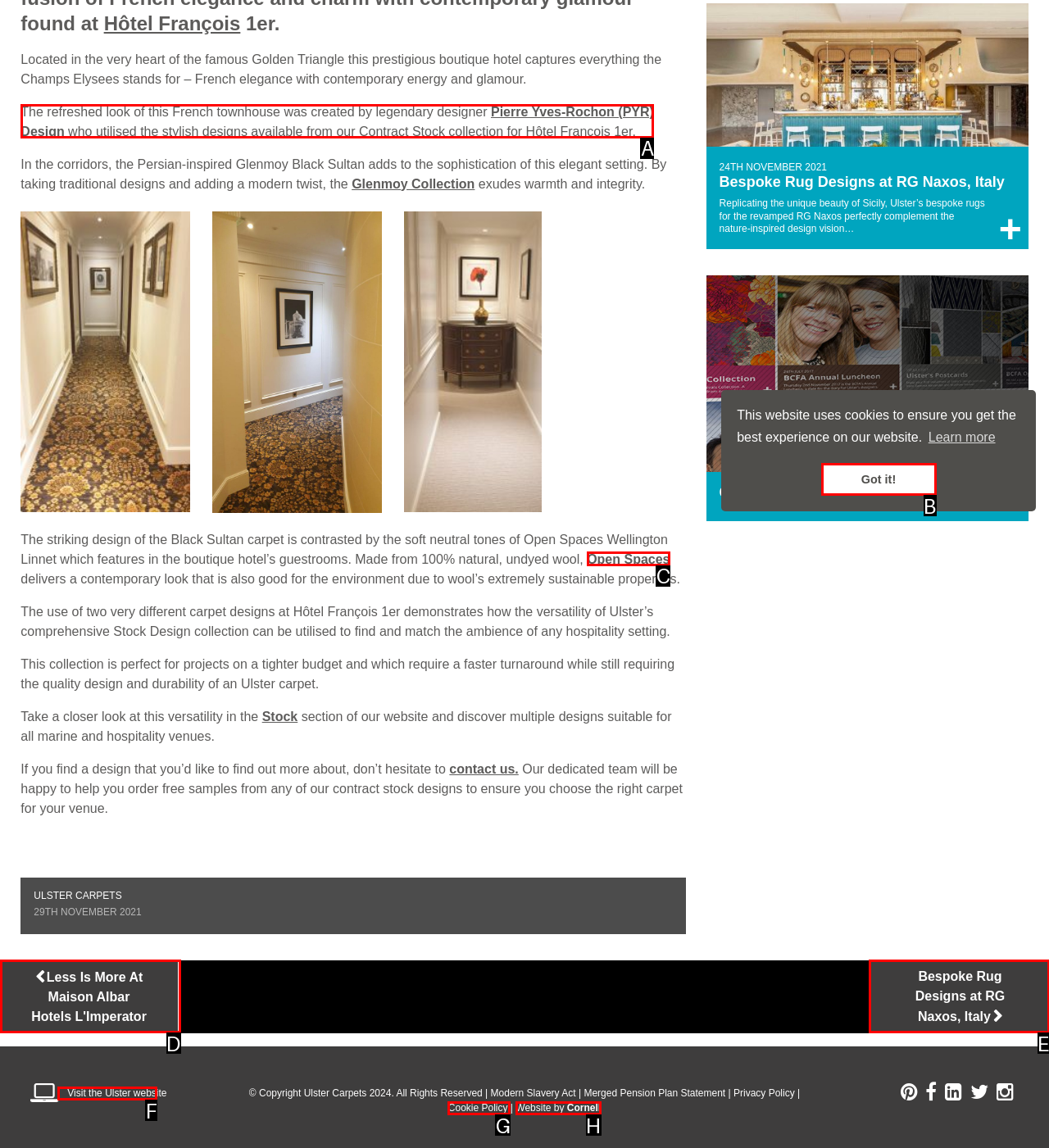Based on the provided element description: Open Spaces, identify the best matching HTML element. Respond with the corresponding letter from the options shown.

C